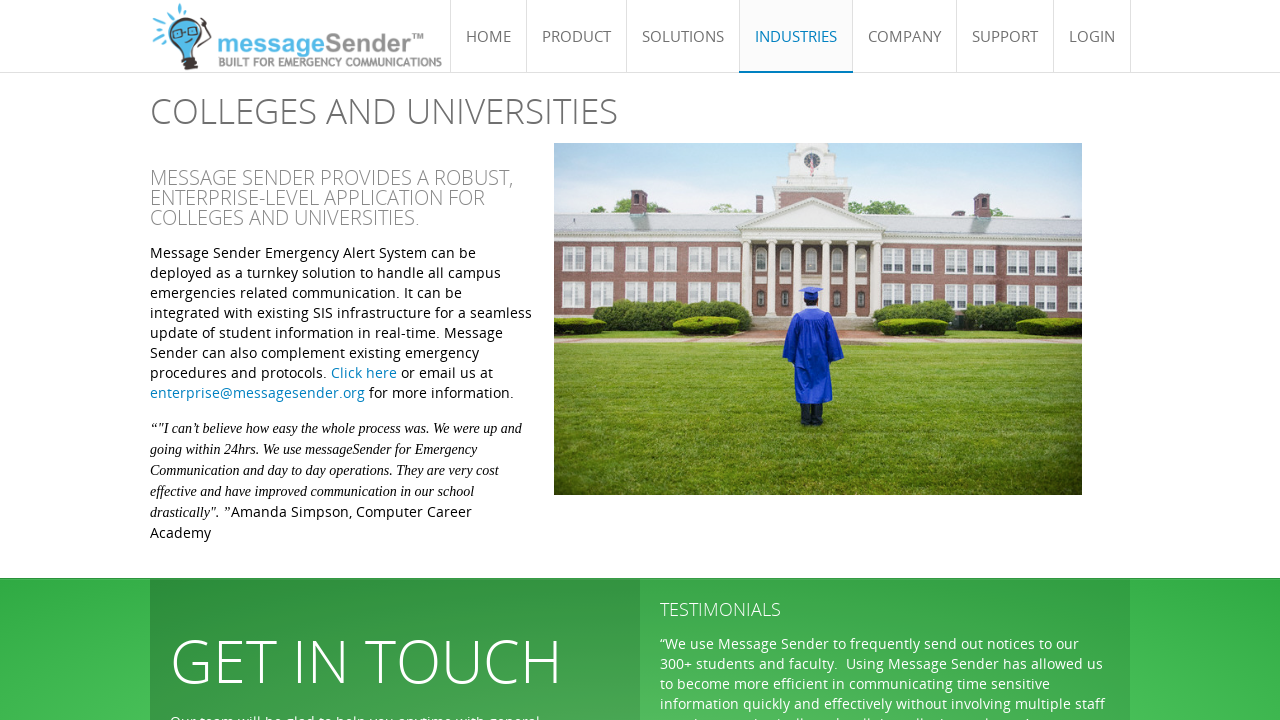Please give a one-word or short phrase response to the following question: 
What is the name of the emergency notification system?

Message Sender